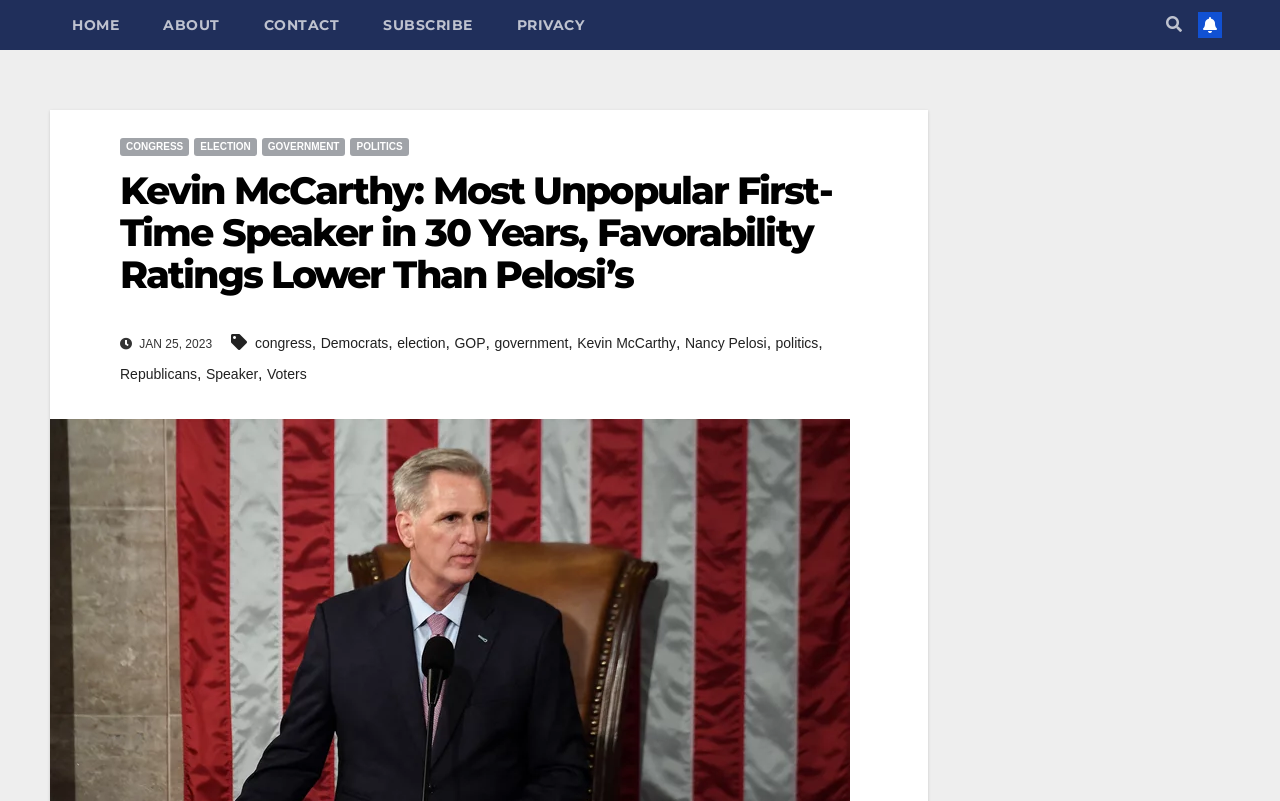Please provide the bounding box coordinates for the element that needs to be clicked to perform the following instruction: "read article about Kevin McCarthy". The coordinates should be given as four float numbers between 0 and 1, i.e., [left, top, right, bottom].

[0.094, 0.212, 0.67, 0.369]